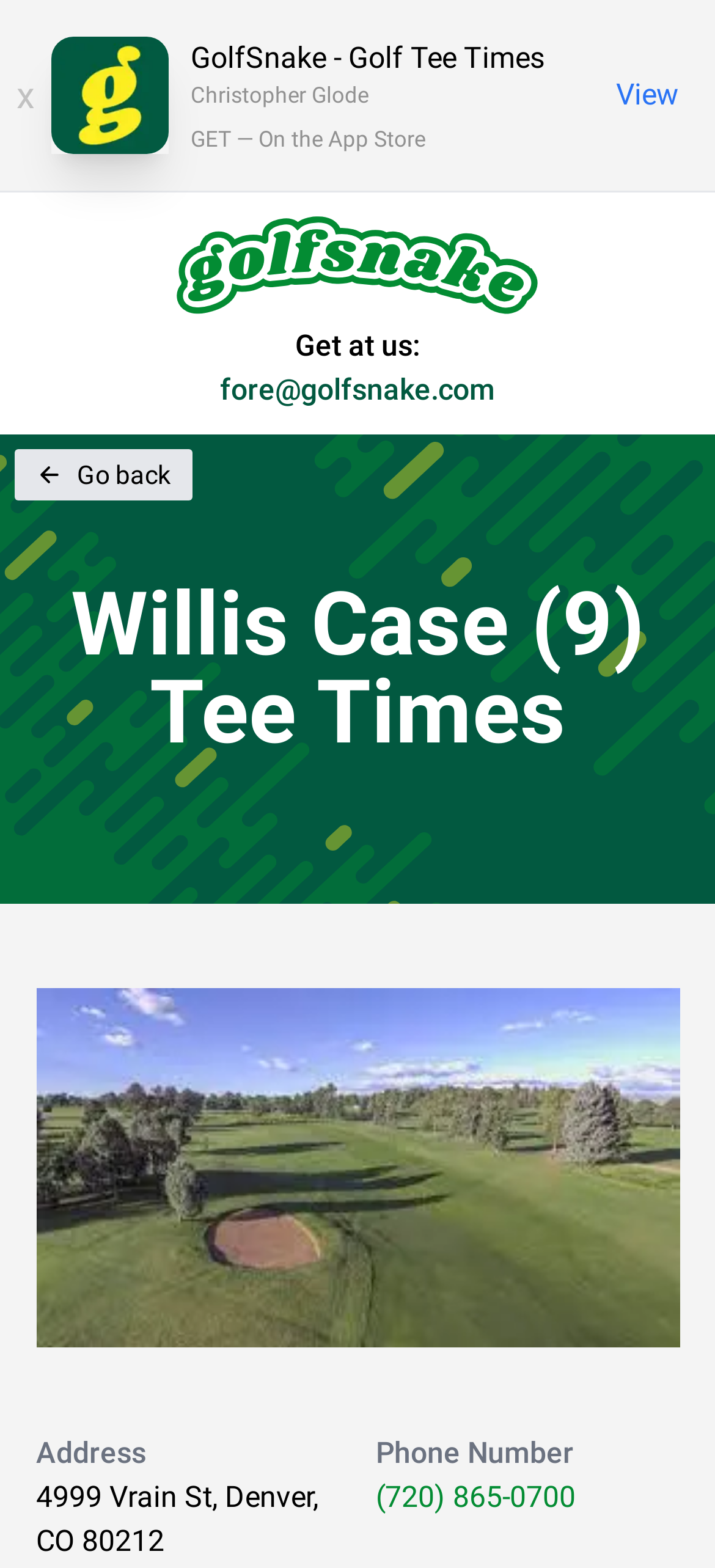Please provide the bounding box coordinates for the UI element as described: "(720) 865-0700". The coordinates must be four floats between 0 and 1, represented as [left, top, right, bottom].

[0.526, 0.943, 0.805, 0.966]